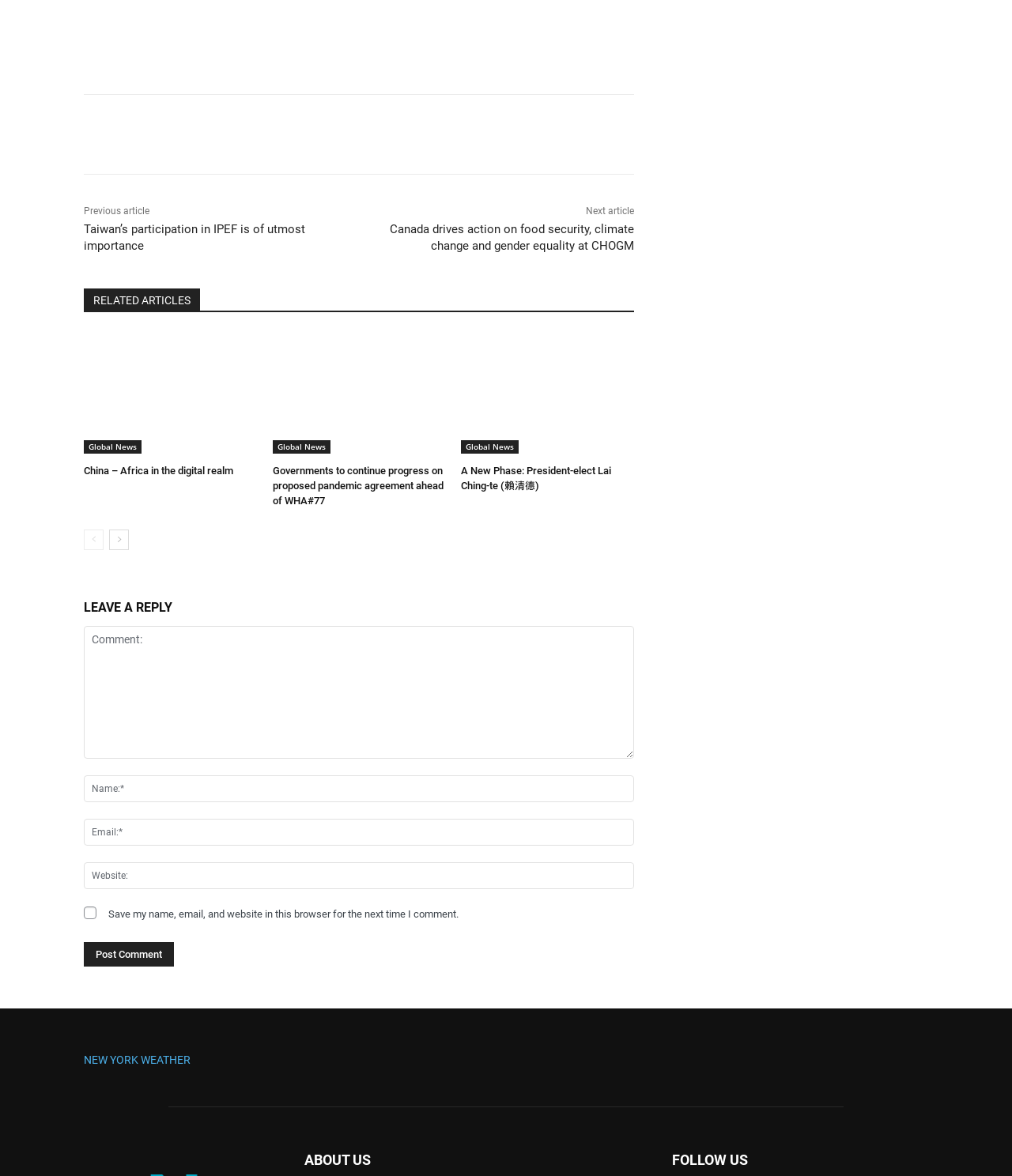Respond to the following query with just one word or a short phrase: 
What is the purpose of the 'Share' button?

To share the article